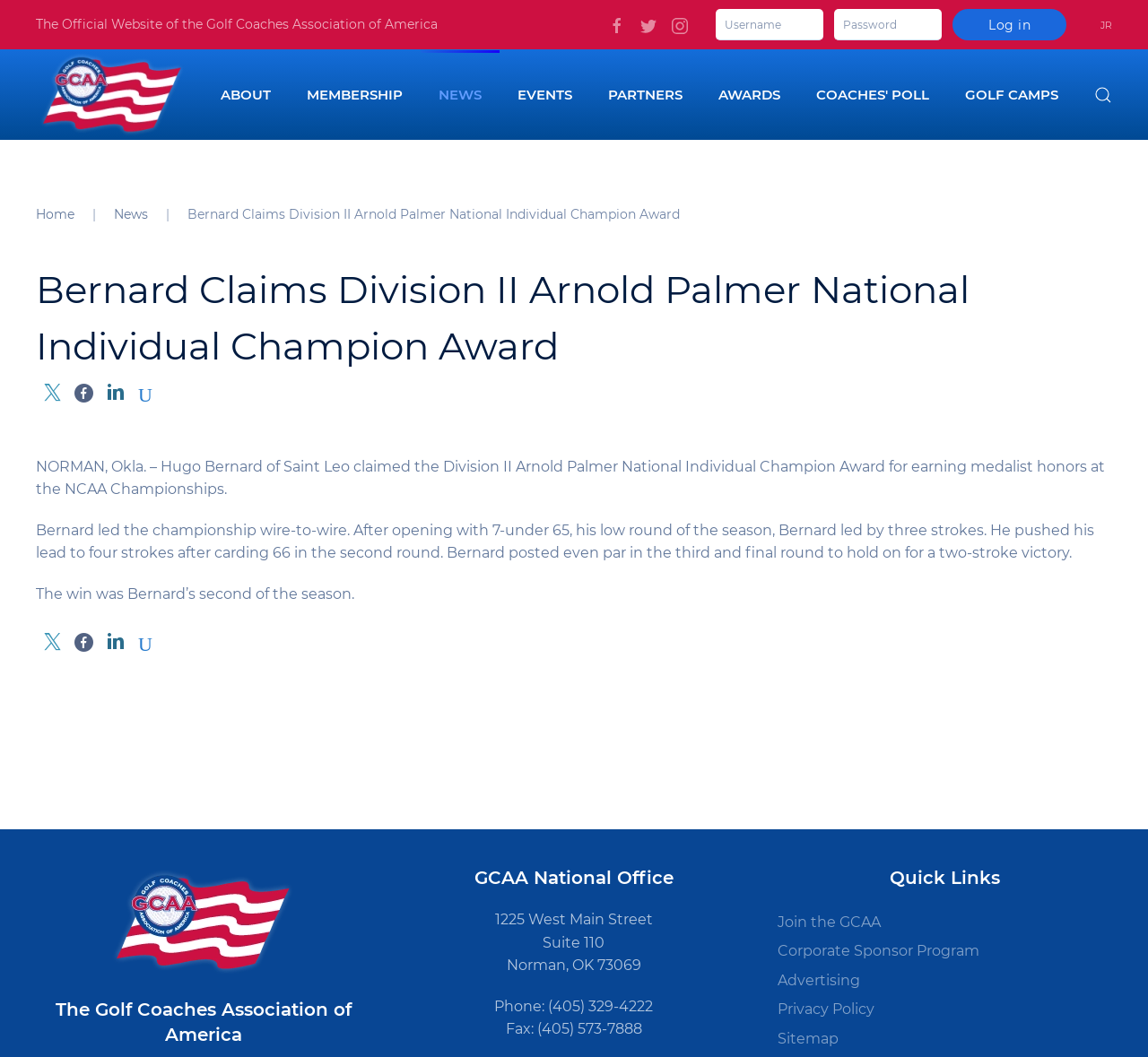Use one word or a short phrase to answer the question provided: 
How many strokes did Bernard lead by after the second round?

four strokes